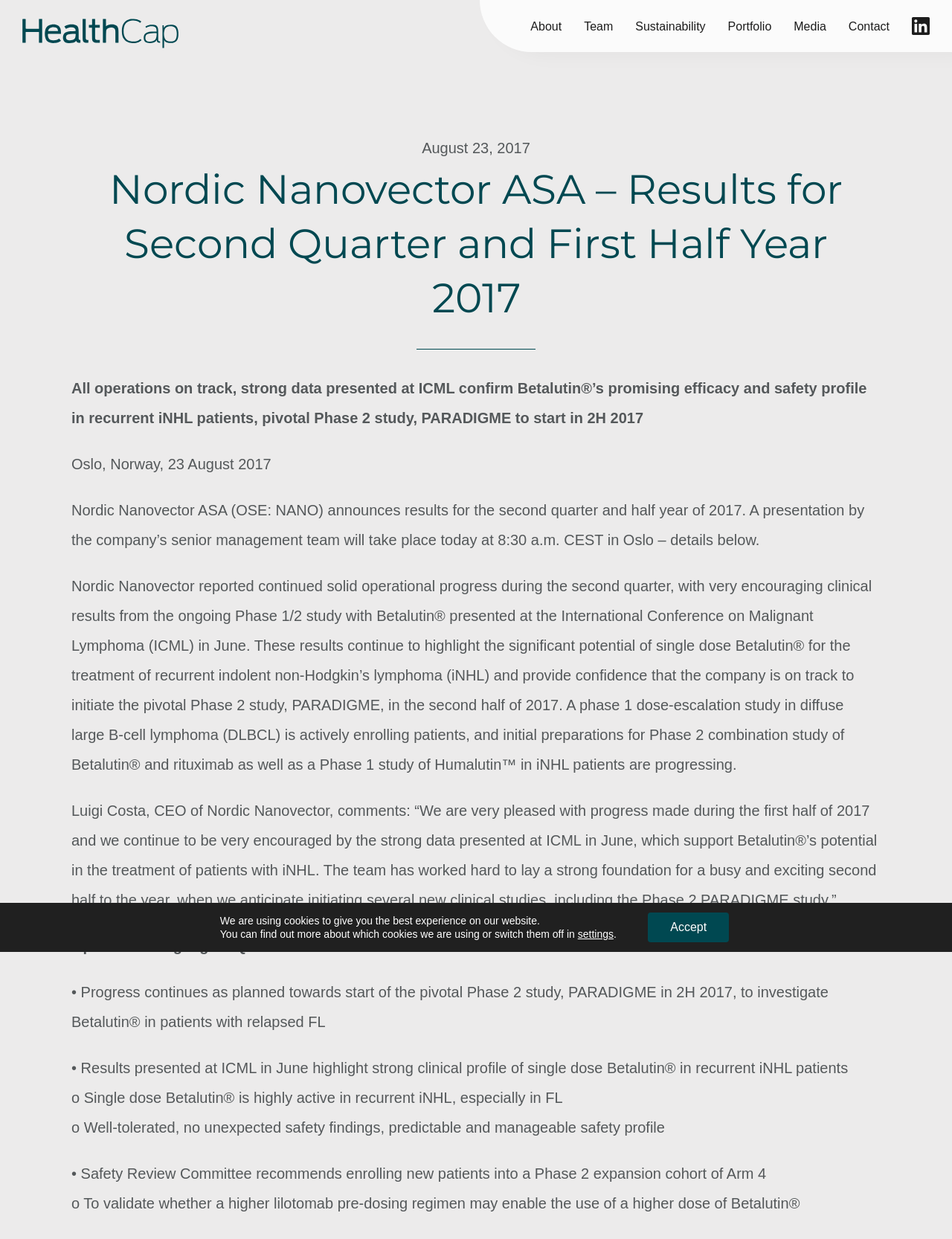Indicate the bounding box coordinates of the clickable region to achieve the following instruction: "Click the Portfolio link."

[0.765, 0.016, 0.81, 0.026]